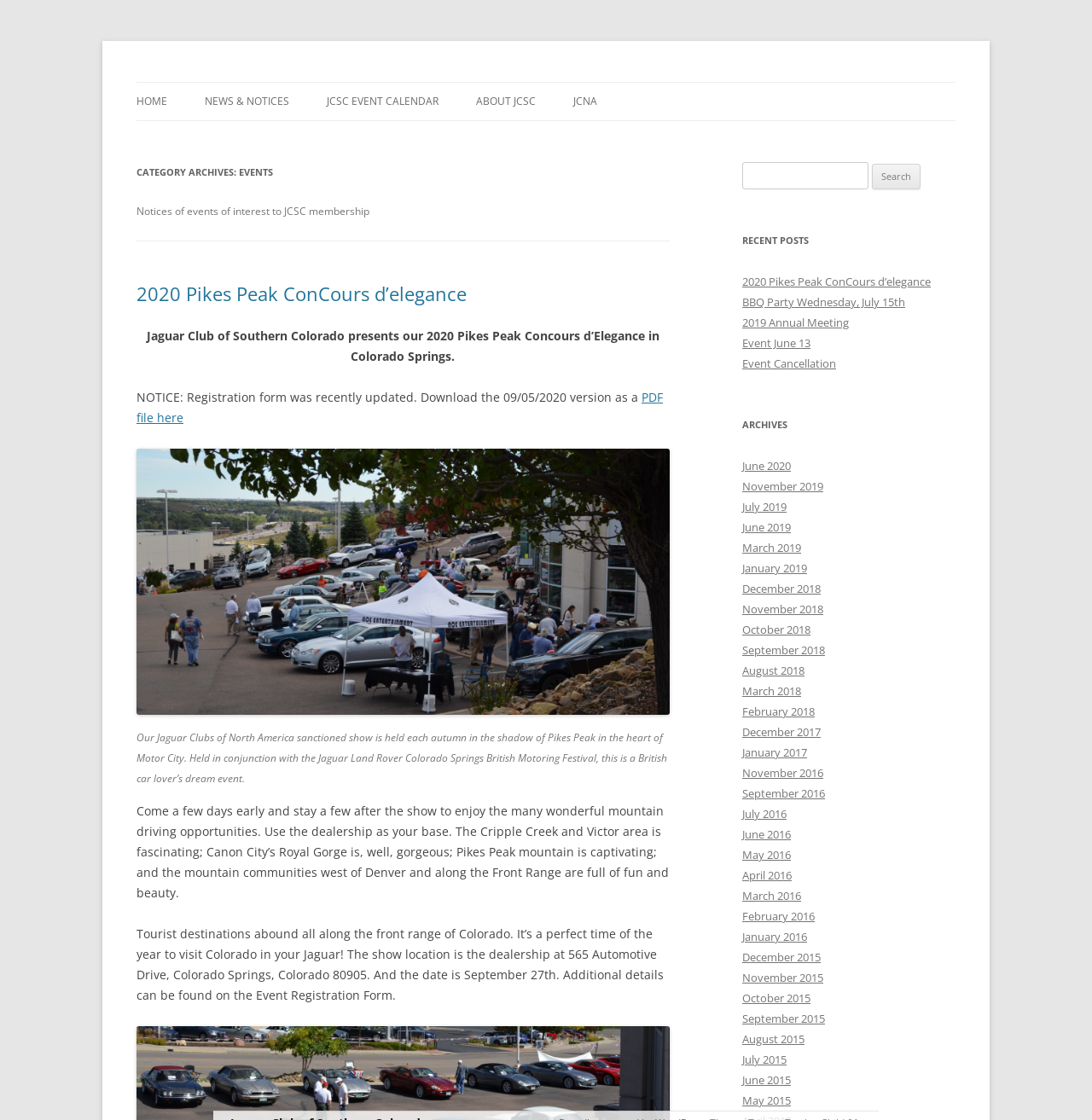Based on the element description, predict the bounding box coordinates (top-left x, top-left y, bottom-right x, bottom-right y) for the UI element in the screenshot: PDF file here

[0.125, 0.347, 0.607, 0.38]